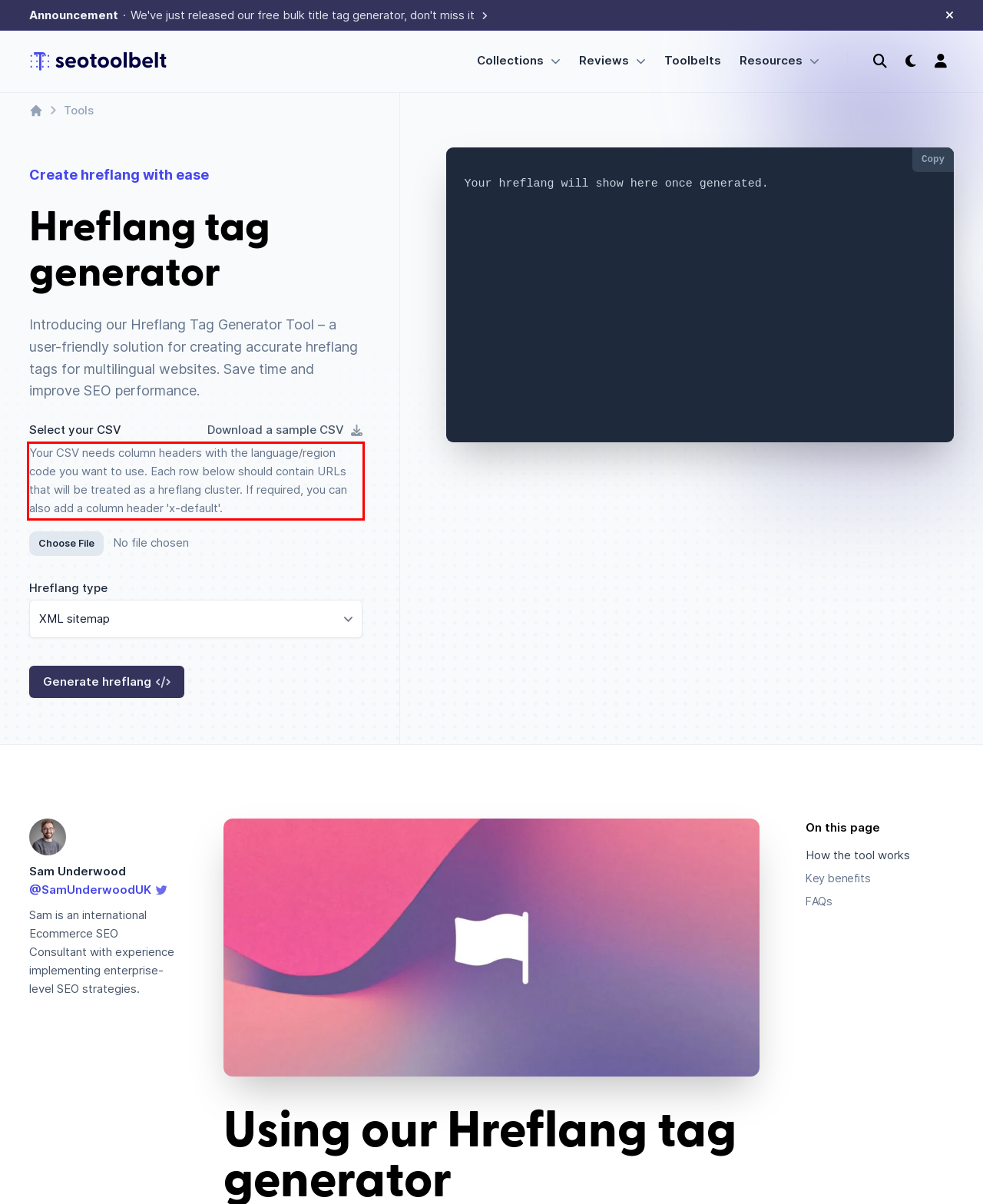View the screenshot of the webpage and identify the UI element surrounded by a red bounding box. Extract the text contained within this red bounding box.

Your CSV needs column headers with the language/region code you want to use. Each row below should contain URLs that will be treated as a hreflang cluster. If required, you can also add a column header 'x-default'.